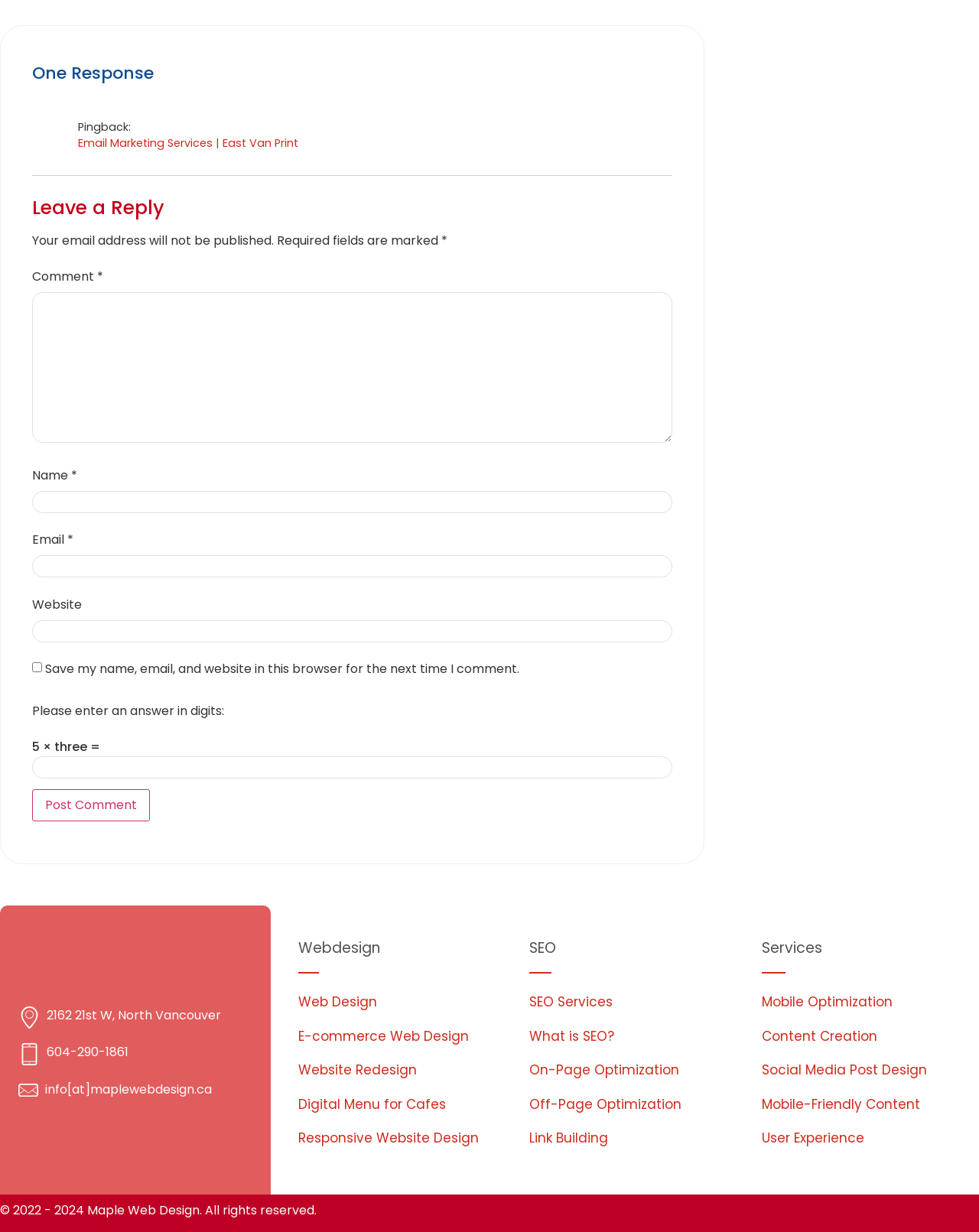What is the purpose of the textbox with label 'Comment *'?
Look at the image and provide a short answer using one word or a phrase.

To enter a comment